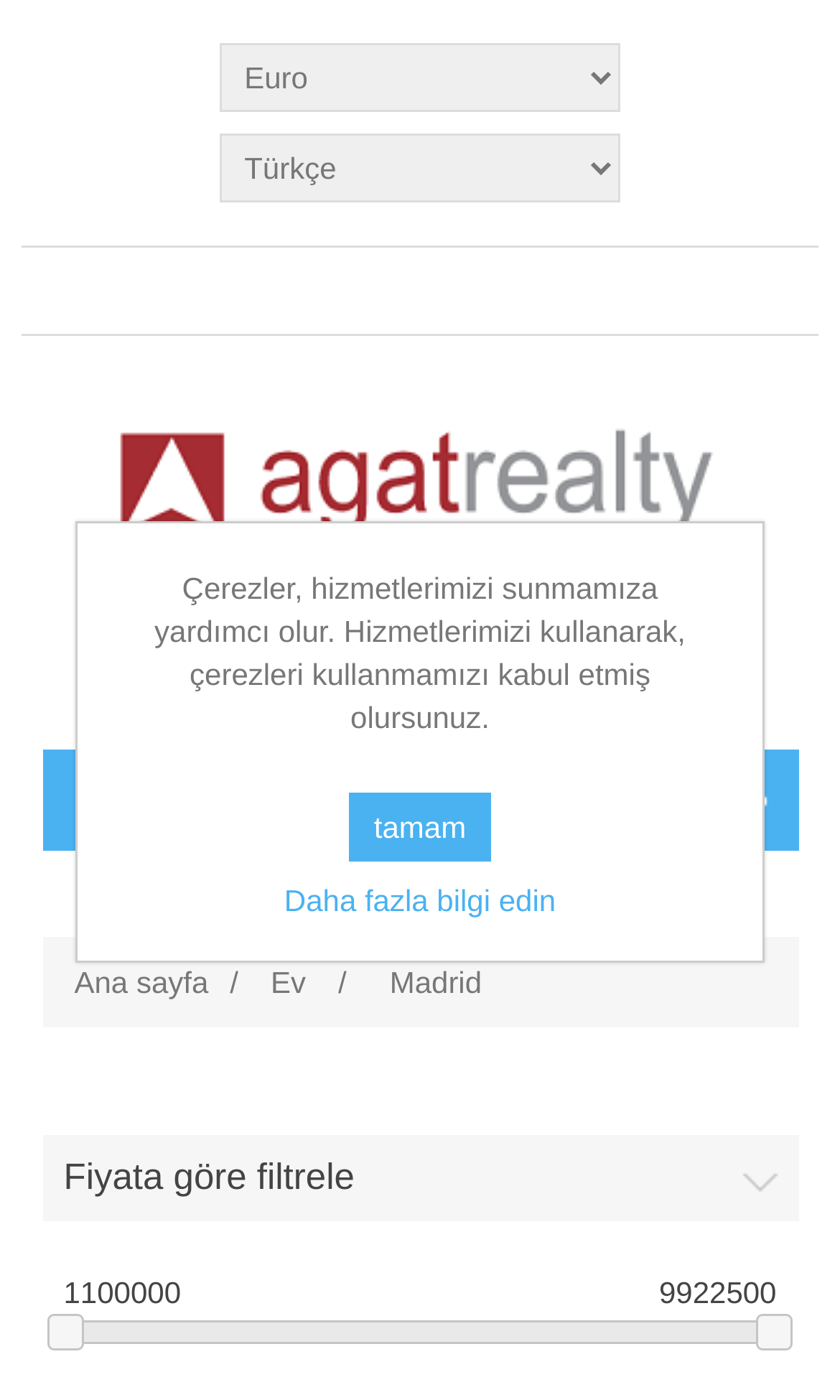Based on the provided description, "parent_node: ARA aria-label="Aramak" name="q" placeholder="Aramak"", find the bounding box of the corresponding UI element in the screenshot.

[0.135, 0.422, 0.647, 0.477]